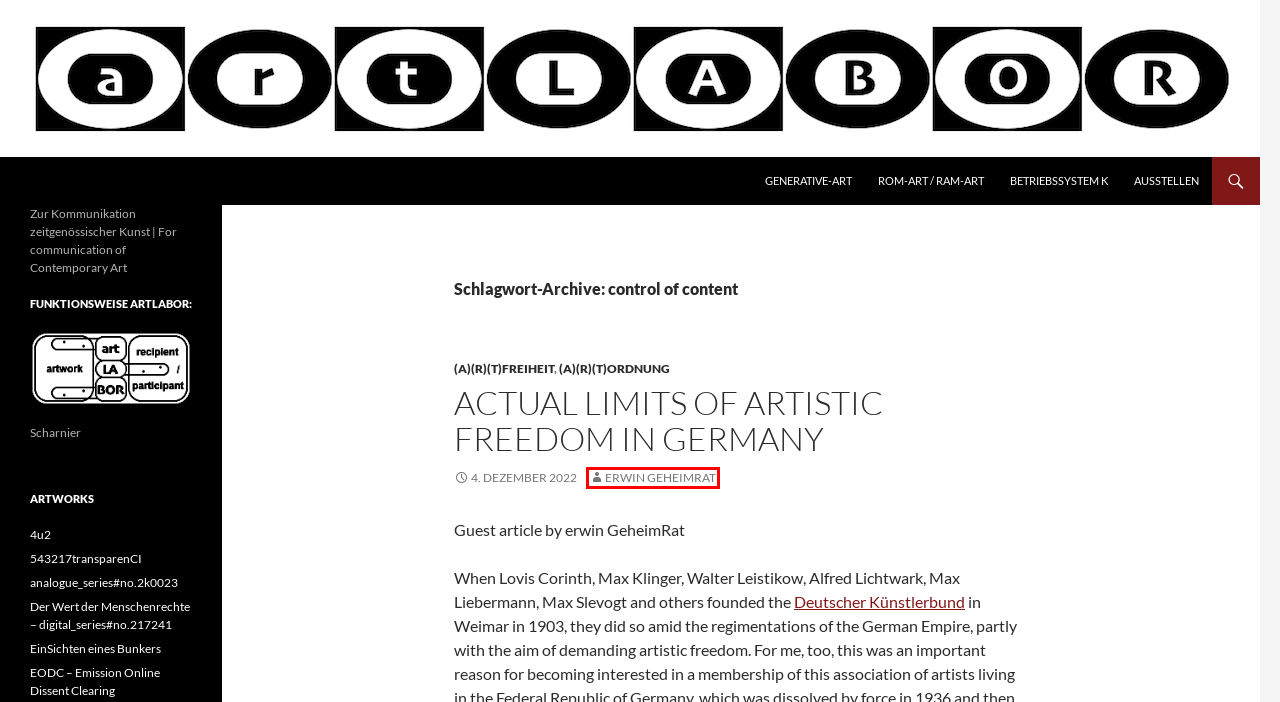You have a screenshot of a webpage with a red bounding box highlighting a UI element. Your task is to select the best webpage description that corresponds to the new webpage after clicking the element. Here are the descriptions:
A. Generative-art |
B. Ausstellen |
C. ROM-art / RAM-art |
D. erwin GeheimRat |
E. Actual Limits of Artistic Freedom in Germany |
F. EODC – E-Mission Online Dissent Clearing
G. (a)(r)(t)FREIHEIT |
H. (a)(r)(t)ORDNUNG |

D